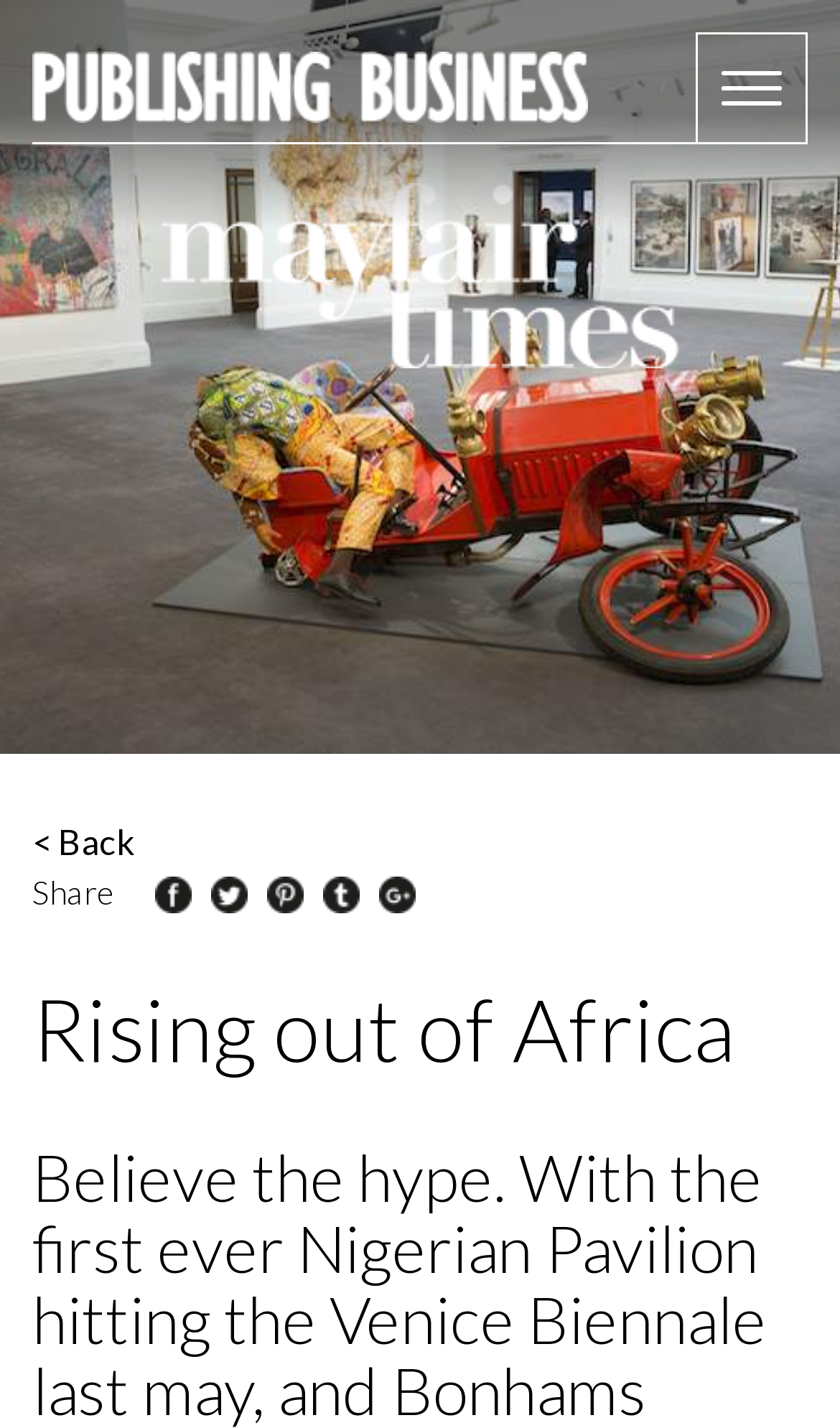What is the position of the 'Share' heading?
Look at the image and construct a detailed response to the question.

I analyzed the bounding box coordinates of the 'Share' heading and found that its y1 and y2 values are 0.612 and 0.637, respectively. This indicates that the 'Share' heading is located at the top-right section of the webpage.